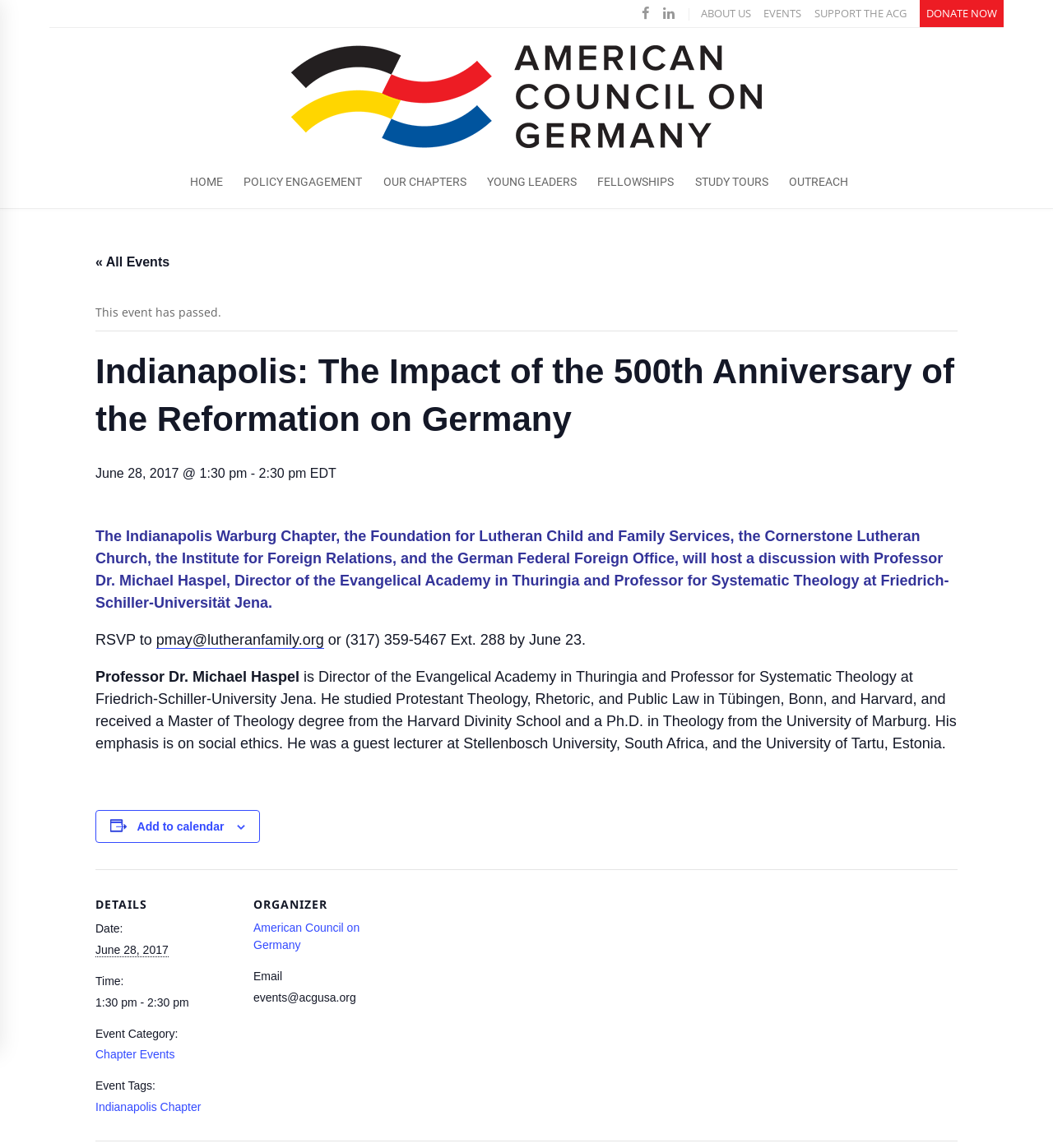Determine and generate the text content of the webpage's headline.

Indianapolis: The Impact of the 500th Anniversary of the Reformation on Germany